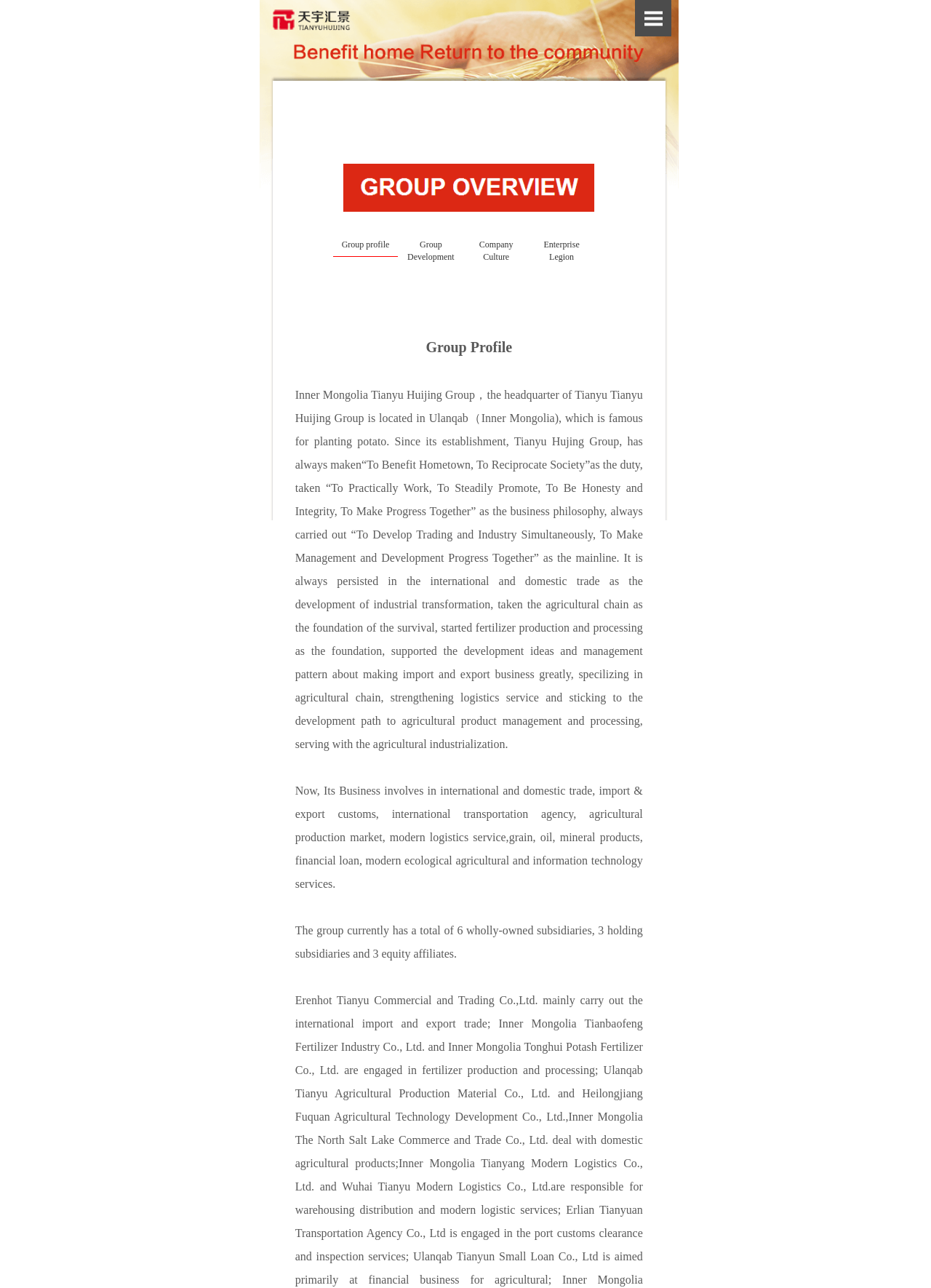Could you provide the bounding box coordinates for the portion of the screen to click to complete this instruction: "Explore CokernutX"?

None